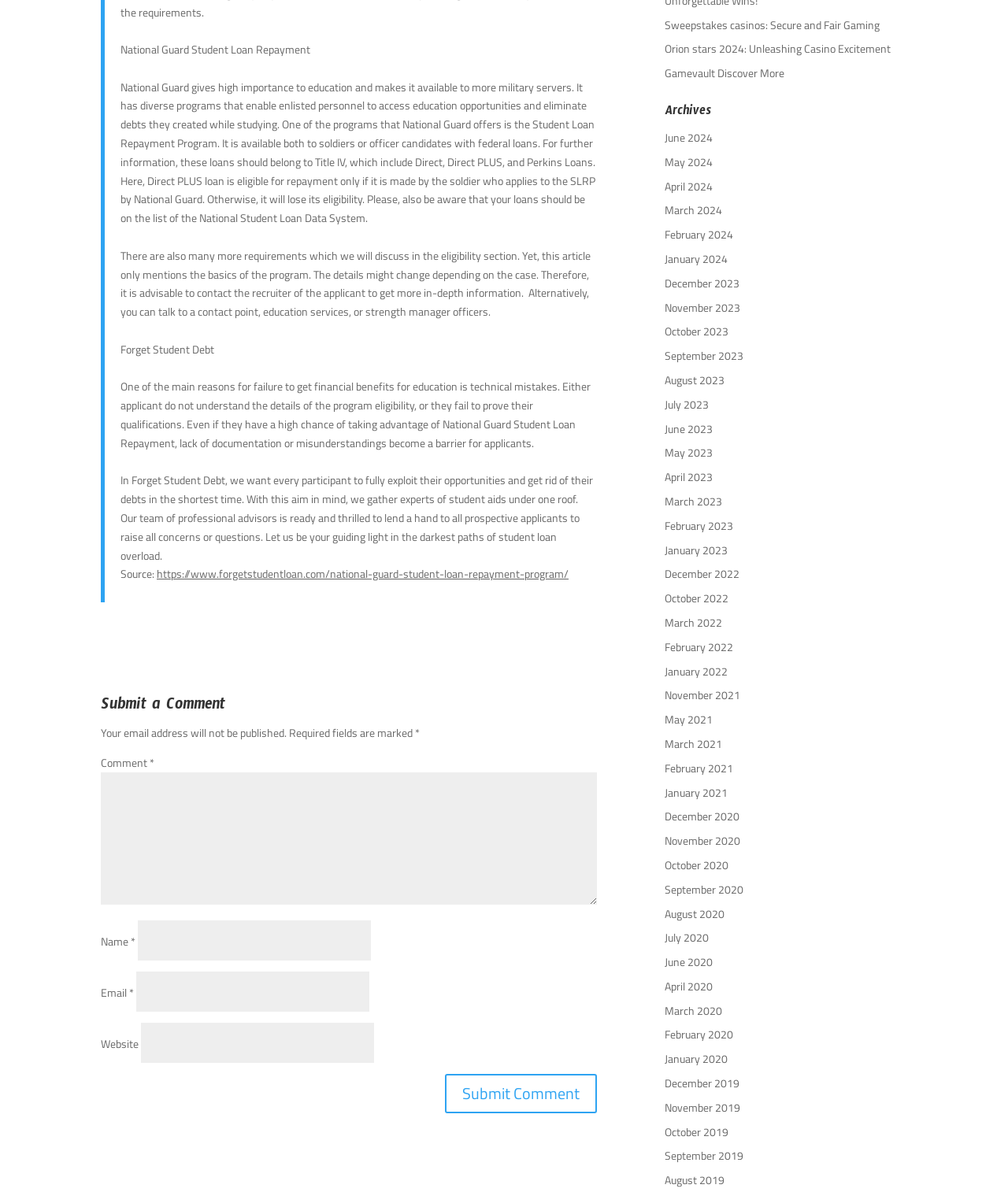Answer the following query concisely with a single word or phrase:
What is the purpose of the 'Forget Student Debt' team?

To help applicants